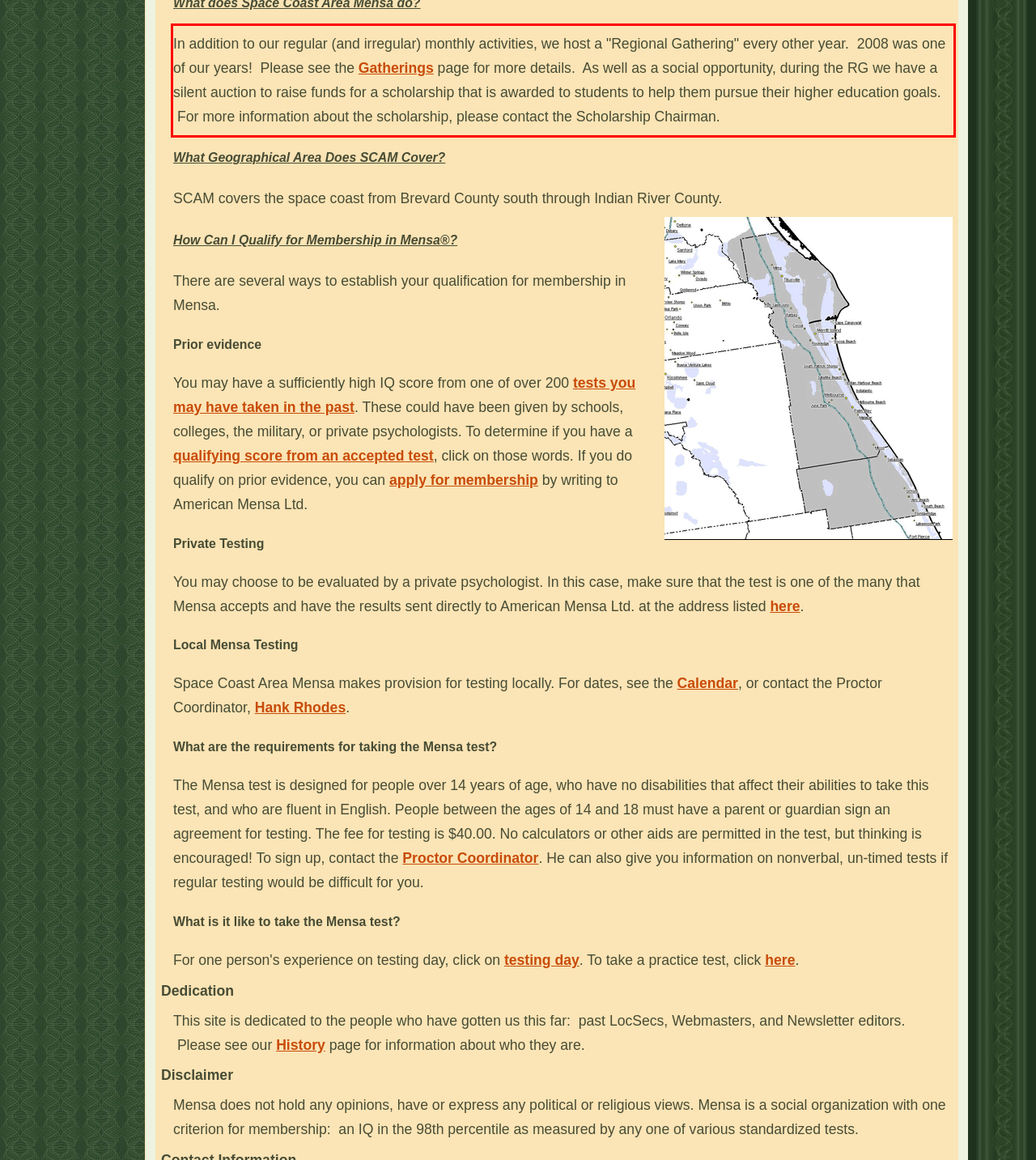Perform OCR on the text inside the red-bordered box in the provided screenshot and output the content.

In addition to our regular (and irregular) monthly activities, we host a "Regional Gathering" every other year. 2008 was one of our years! Please see the Gatherings page for more details. As well as a social opportunity, during the RG we have a silent auction to raise funds for a scholarship that is awarded to students to help them pursue their higher education goals. For more information about the scholarship, please contact the Scholarship Chairman.